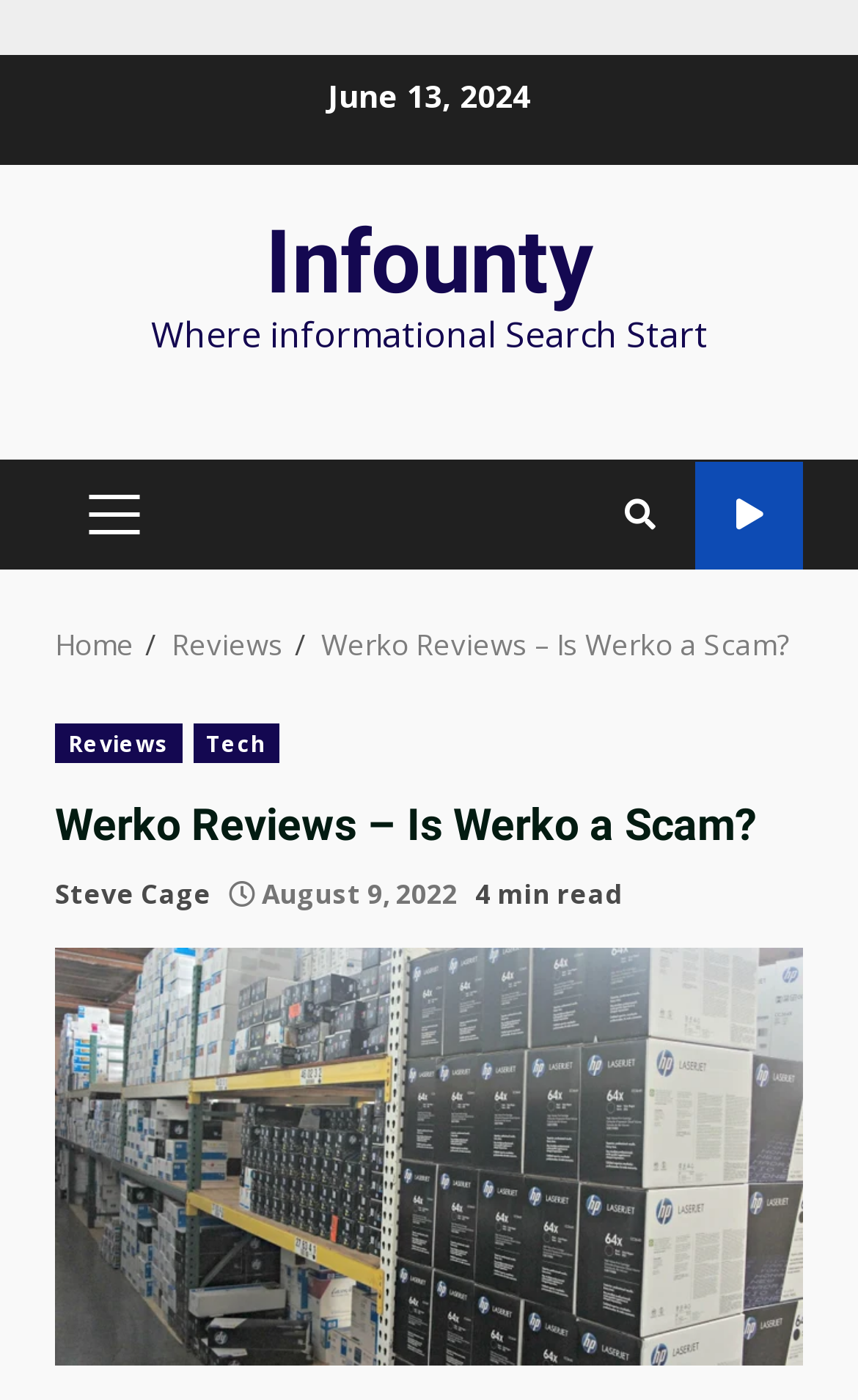Look at the image and give a detailed response to the following question: What is the category of the Werko review?

The category of the Werko review can be found in the breadcrumb navigation at the top of the webpage, where it says 'Reviews' in a link element, as well as in the header section, where it says 'Reviews' in another link element.